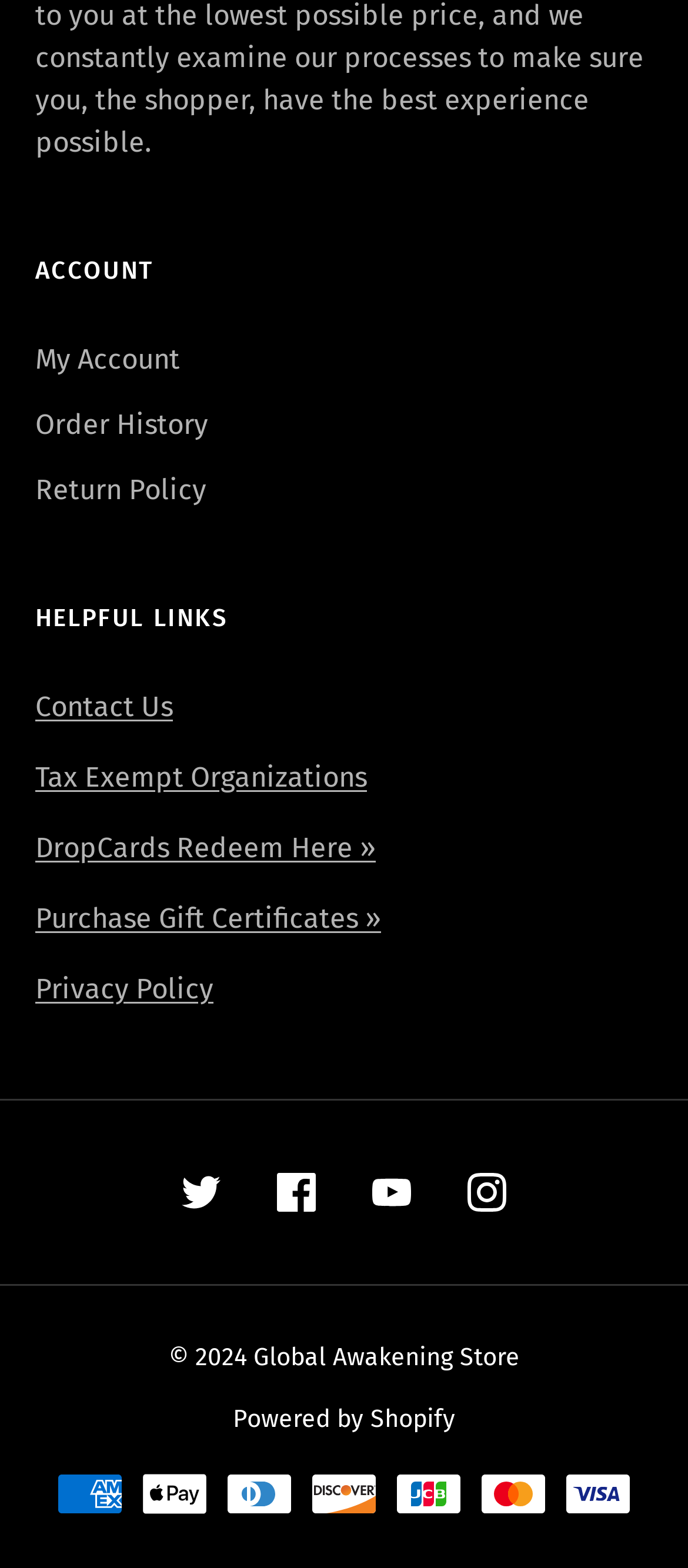Identify the bounding box coordinates of the element that should be clicked to fulfill this task: "Follow on Twitter". The coordinates should be provided as four float numbers between 0 and 1, i.e., [left, top, right, bottom].

[0.236, 0.738, 0.349, 0.787]